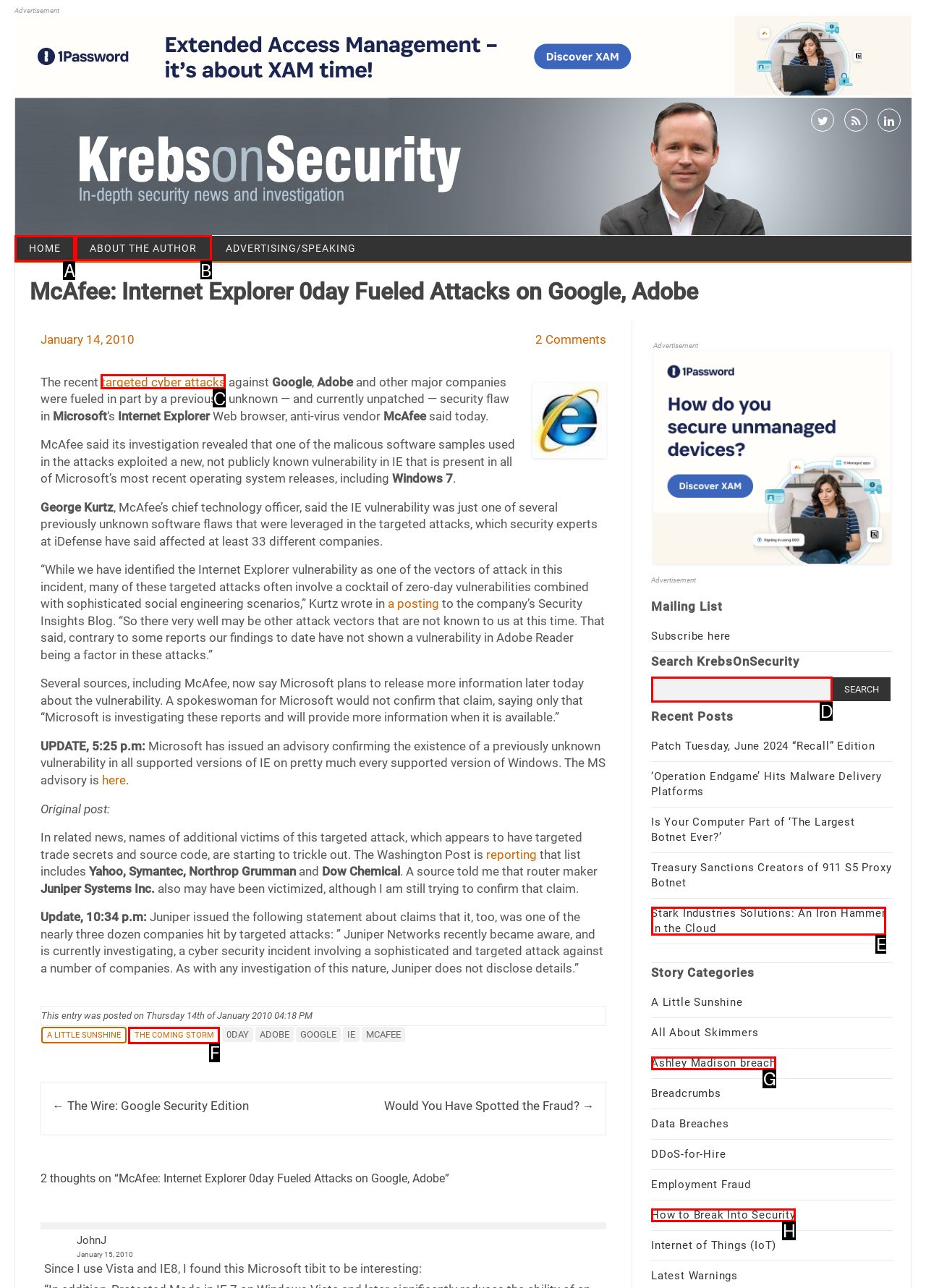Given the task: Click the 'HOME' link, indicate which boxed UI element should be clicked. Provide your answer using the letter associated with the correct choice.

A